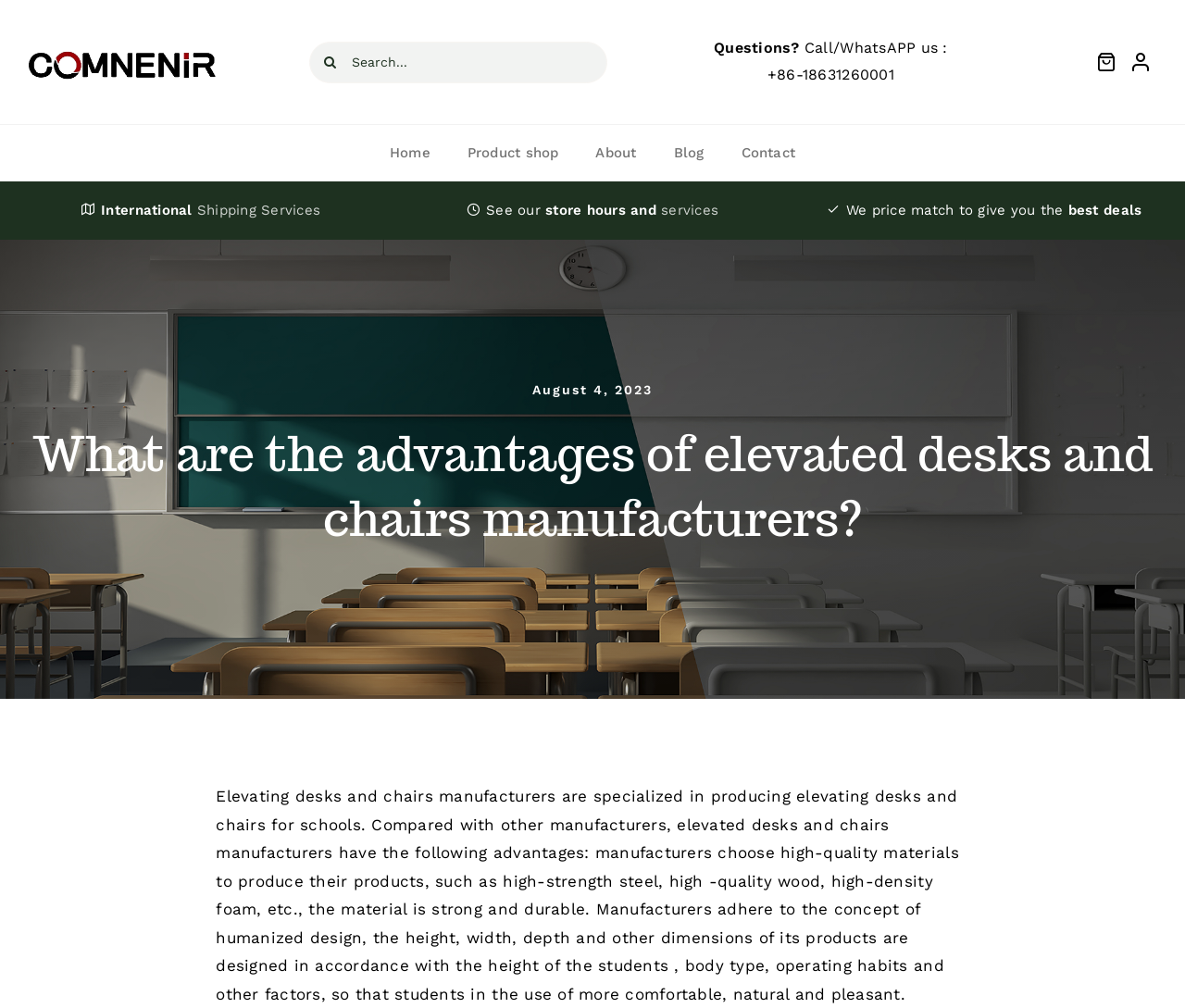Identify the bounding box coordinates for the UI element described as: "Contact".

None